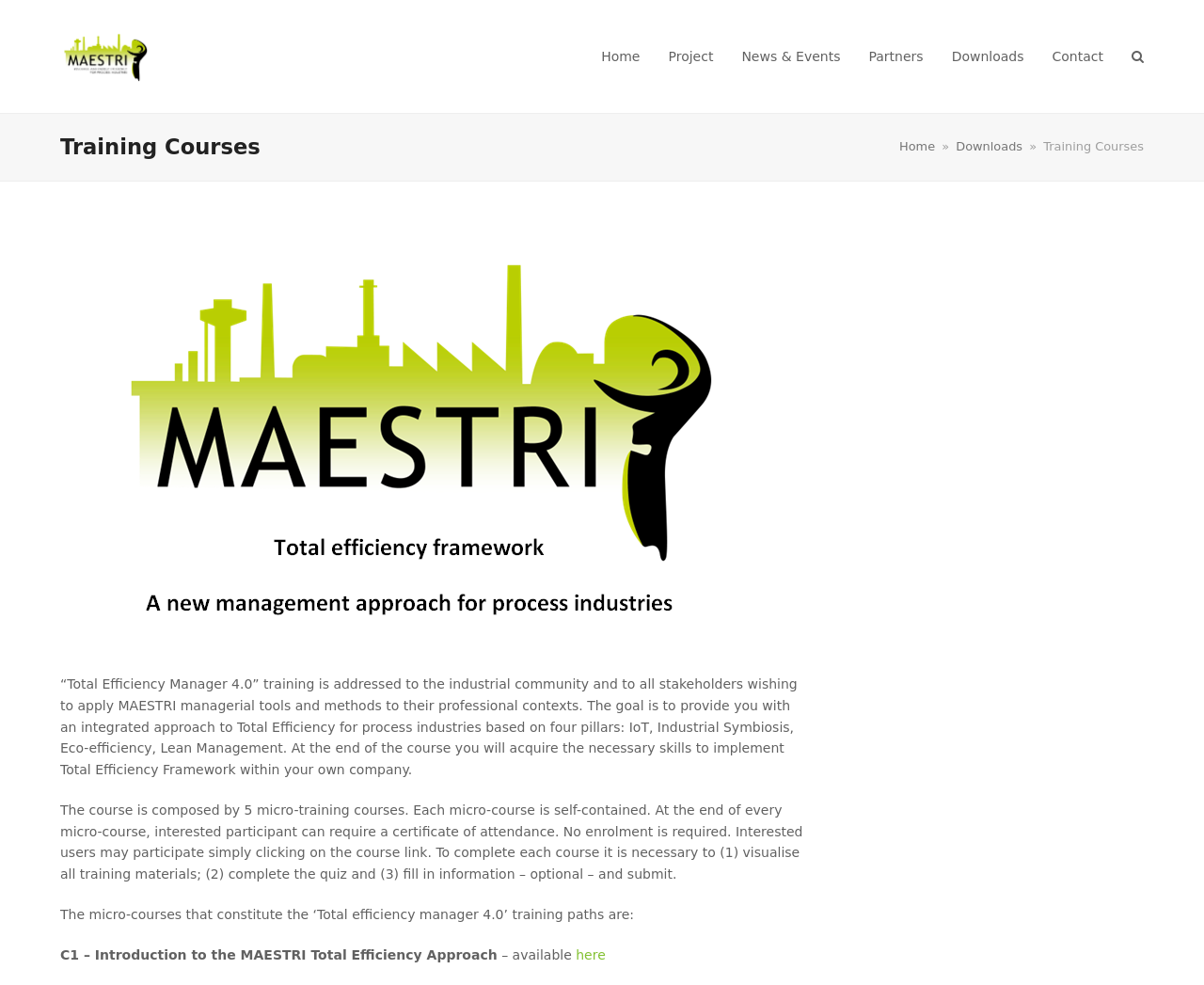What is the name of the first micro-course in the 'Total Efficiency Manager 4.0' training path?
Give a single word or phrase as your answer by examining the image.

C1 – Introduction to the MAESTRI Total Efficiency Approach